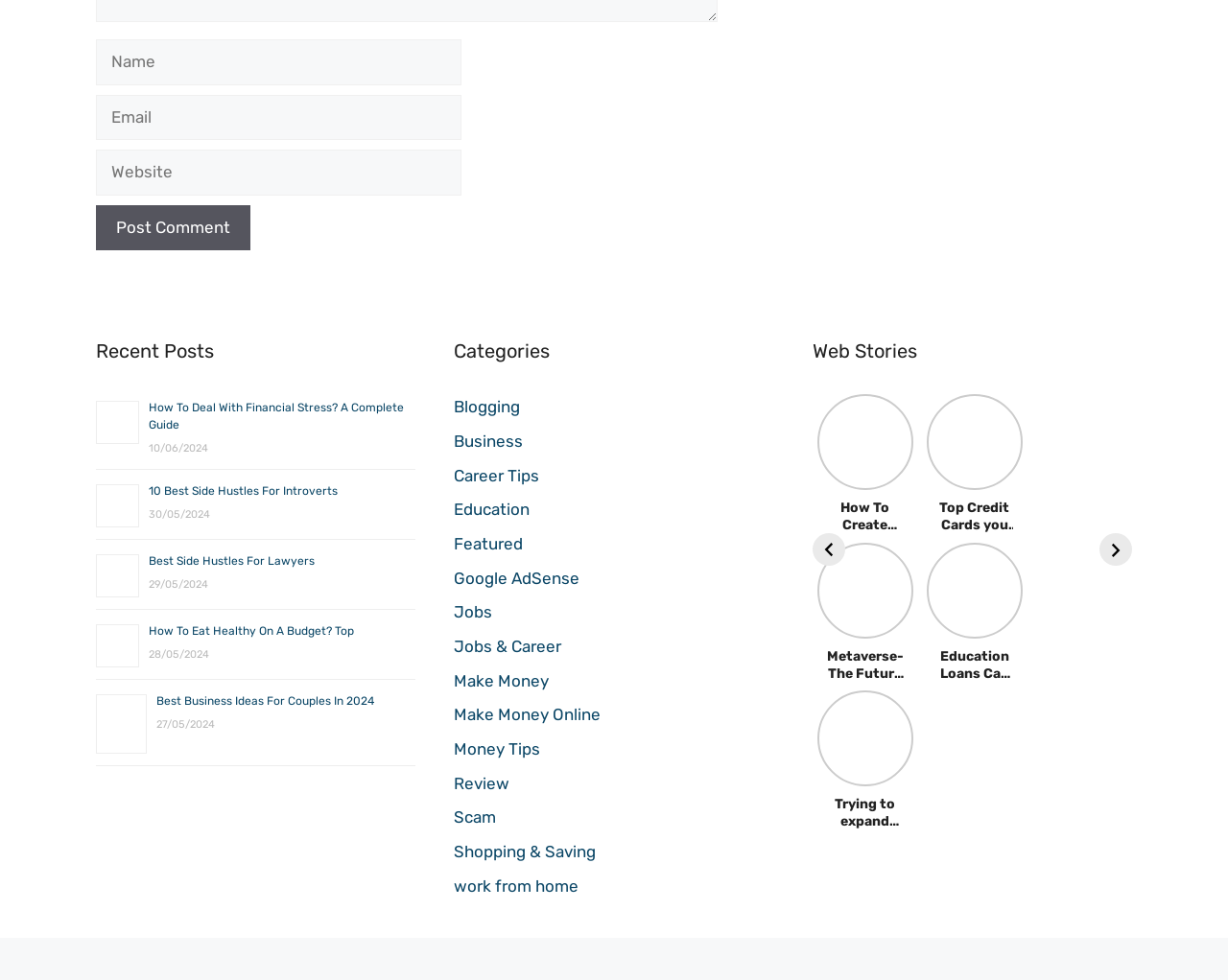Provide the bounding box coordinates for the UI element that is described by this text: "parent_node: Comment name="email" placeholder="Email"". The coordinates should be in the form of four float numbers between 0 and 1: [left, top, right, bottom].

[0.078, 0.096, 0.376, 0.143]